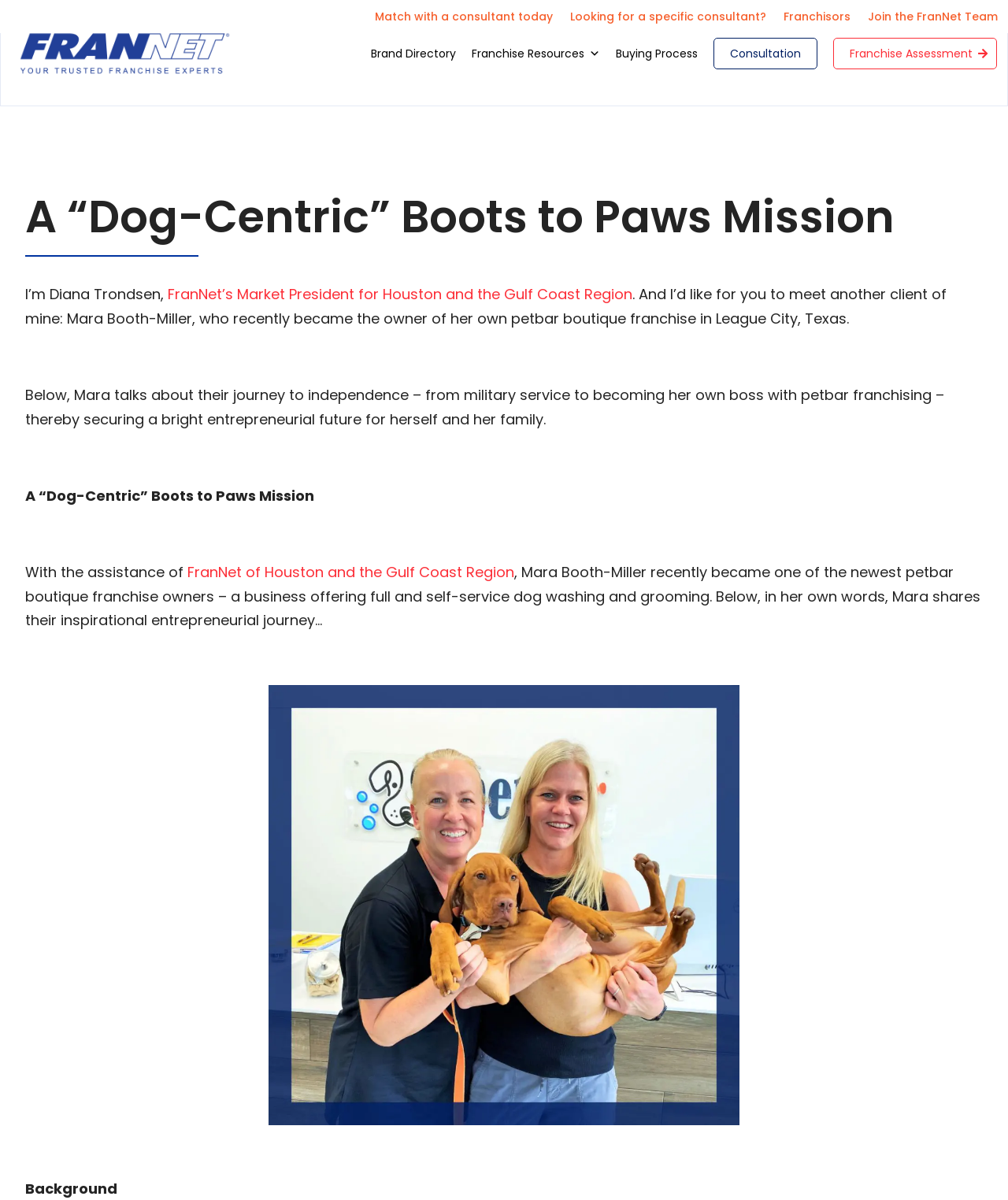Identify the bounding box coordinates of the section that should be clicked to achieve the task described: "Learn about the Buying Process".

[0.611, 0.031, 0.692, 0.057]